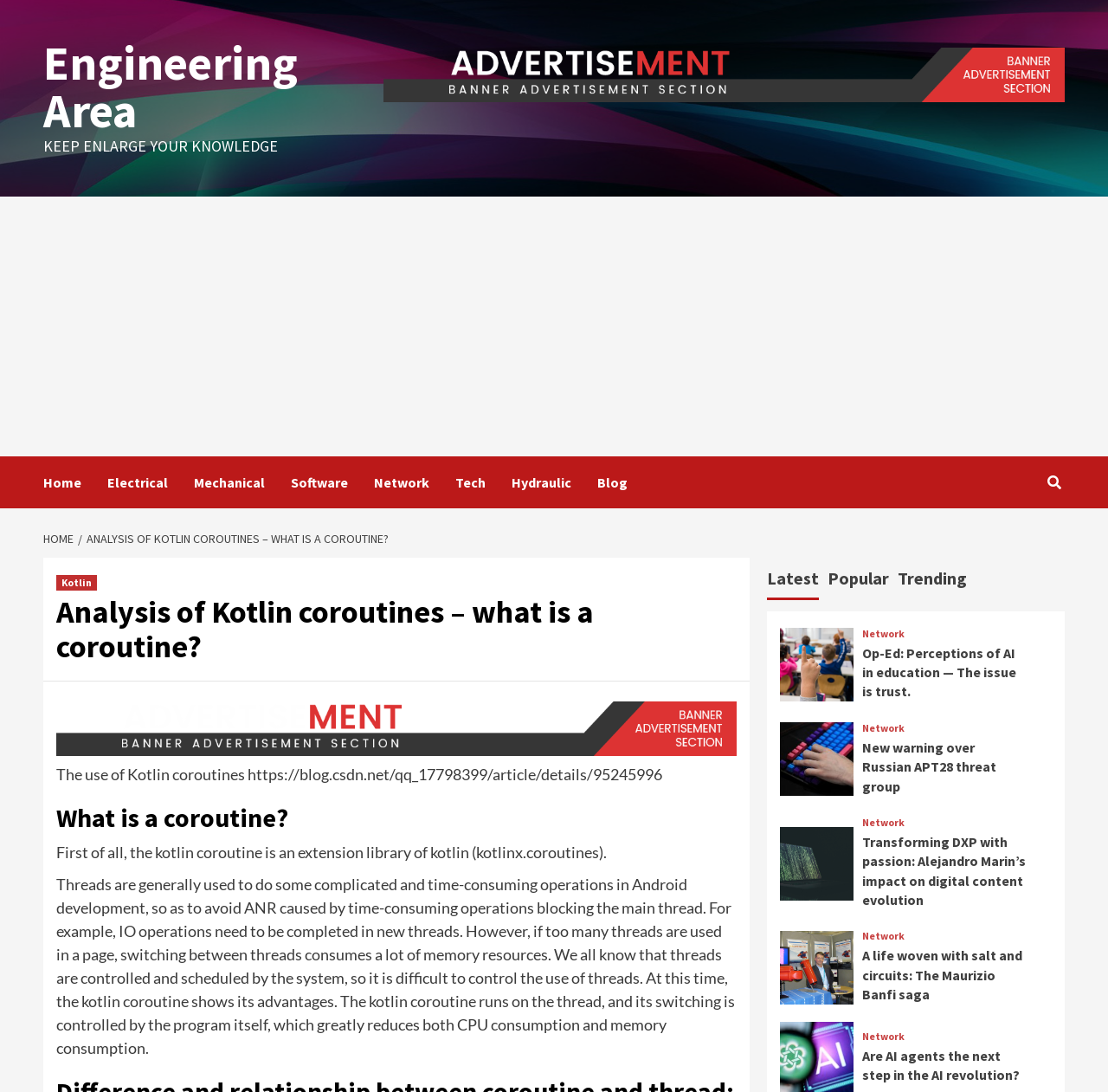Determine the bounding box coordinates for the clickable element to execute this instruction: "Check the 'Latest' tab". Provide the coordinates as four float numbers between 0 and 1, i.e., [left, top, right, bottom].

[0.692, 0.515, 0.739, 0.549]